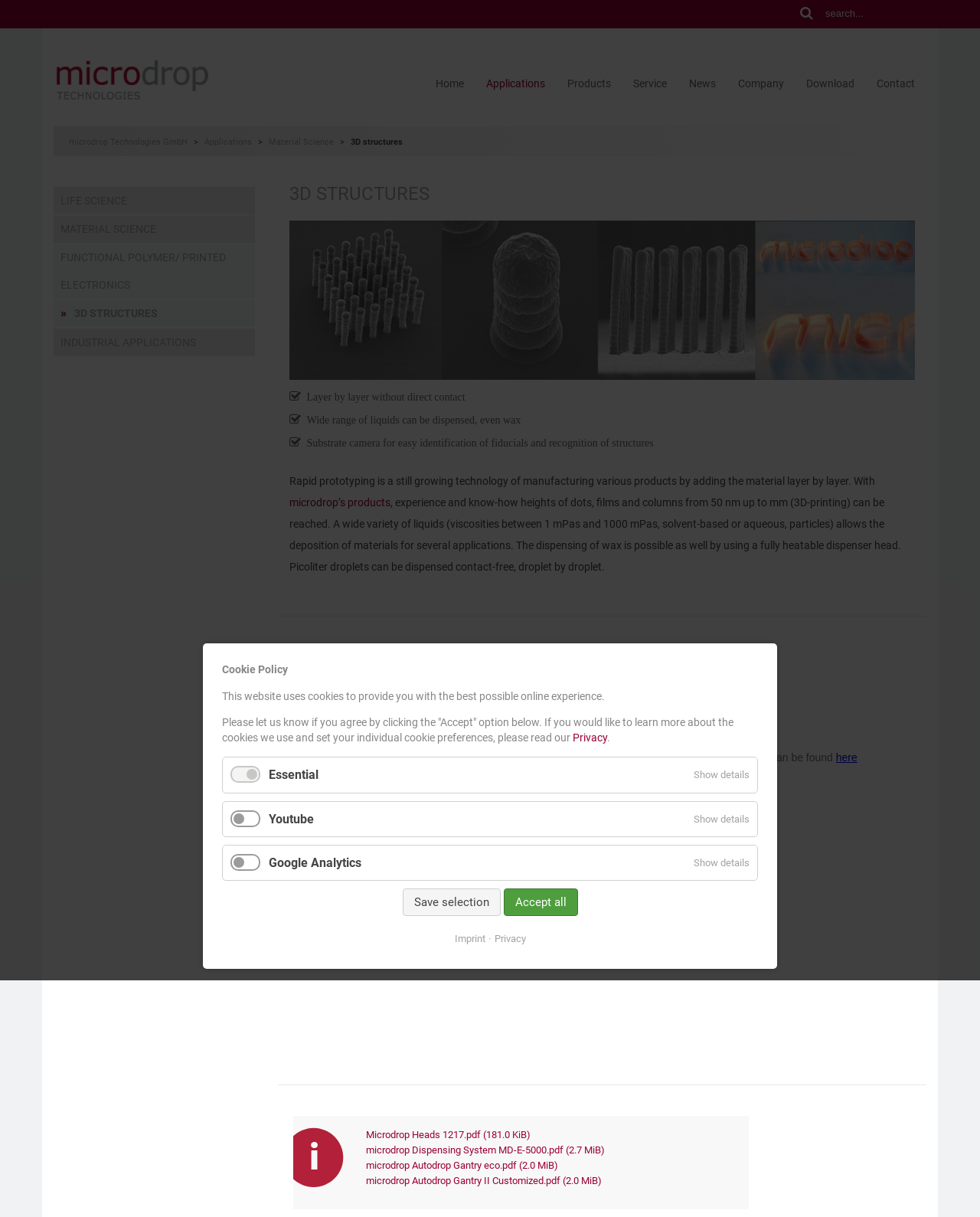Please provide the bounding box coordinates for the element that needs to be clicked to perform the following instruction: "Download microdrop Heads 1217.pdf". The coordinates should be given as four float numbers between 0 and 1, i.e., [left, top, right, bottom].

[0.373, 0.928, 0.541, 0.937]